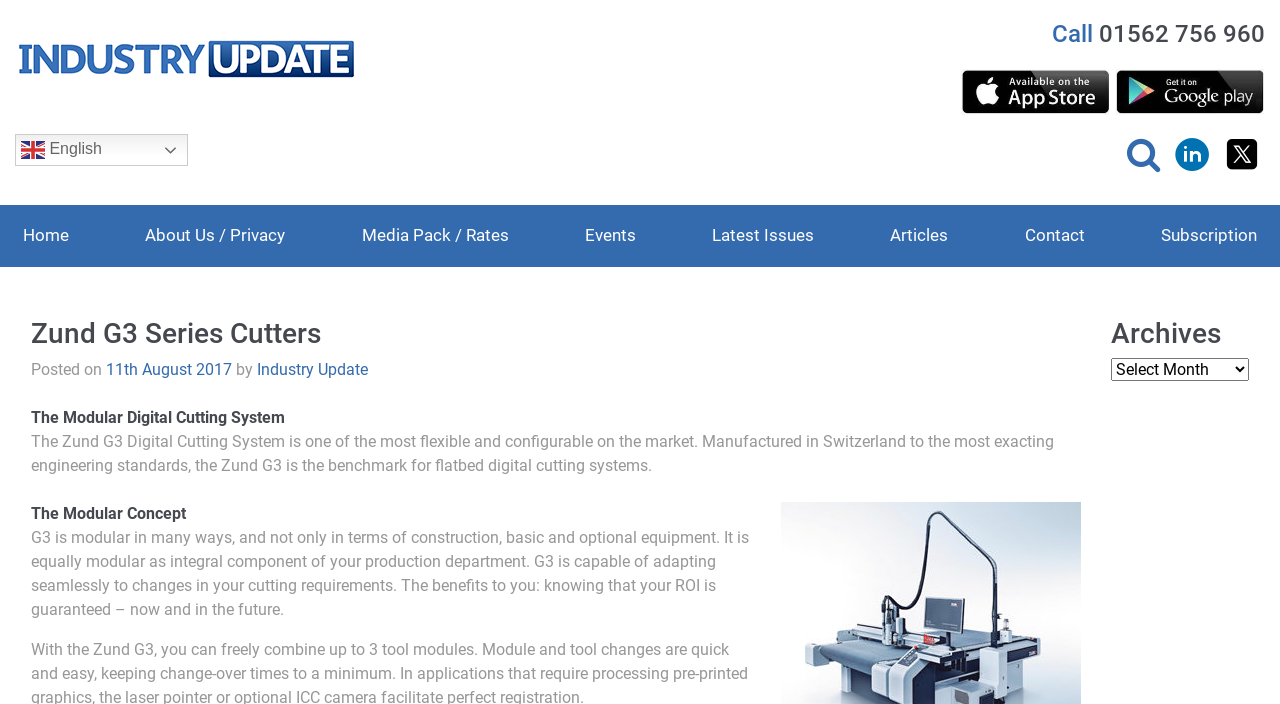What is the modular concept of the Zund G3 Digital Cutting System?
Observe the image and answer the question with a one-word or short phrase response.

It is modular in construction and equipment